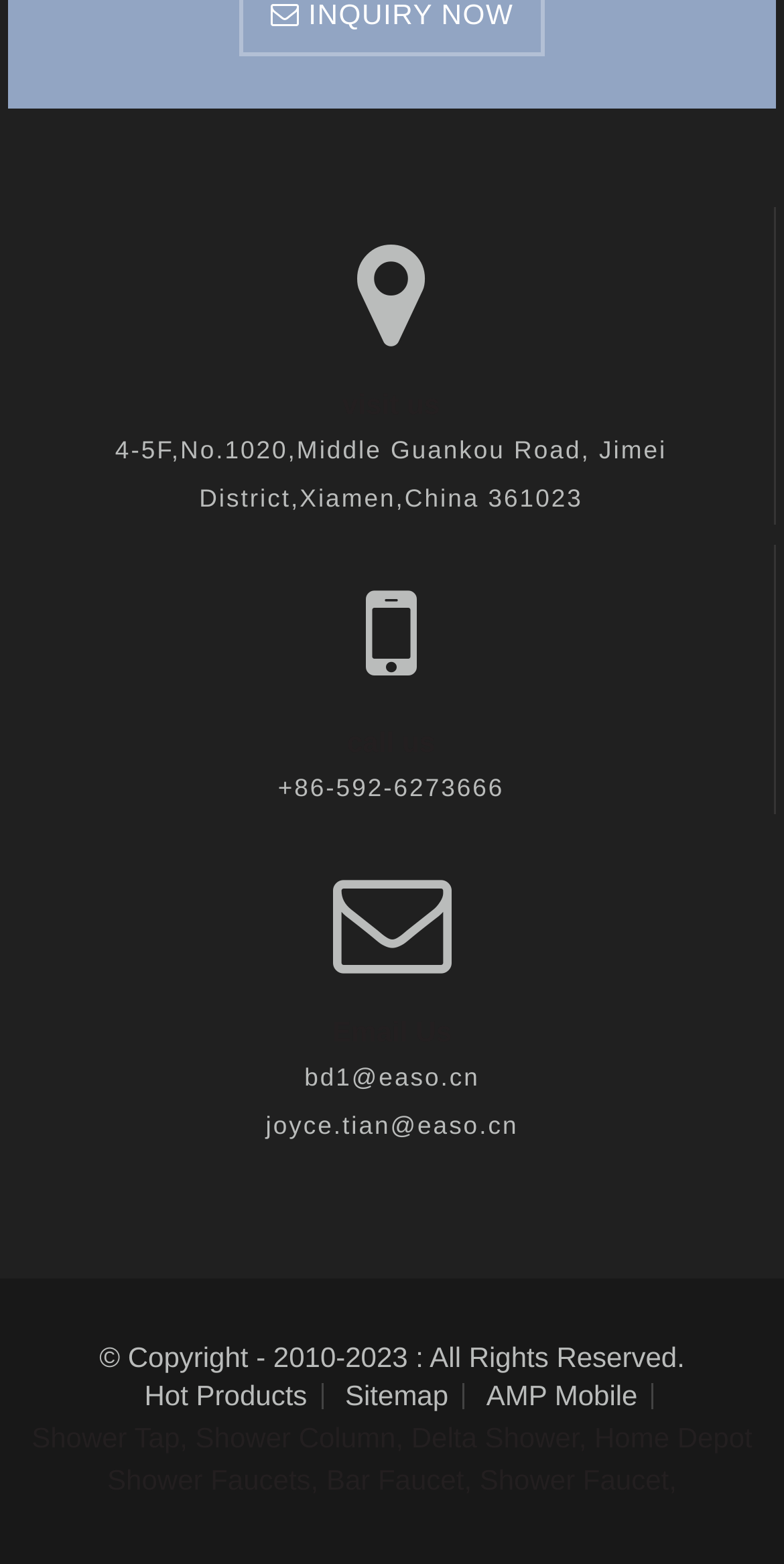Use a single word or phrase to answer the question:
What is the email address of Joyce Tian?

joyce.tian@easo.cn